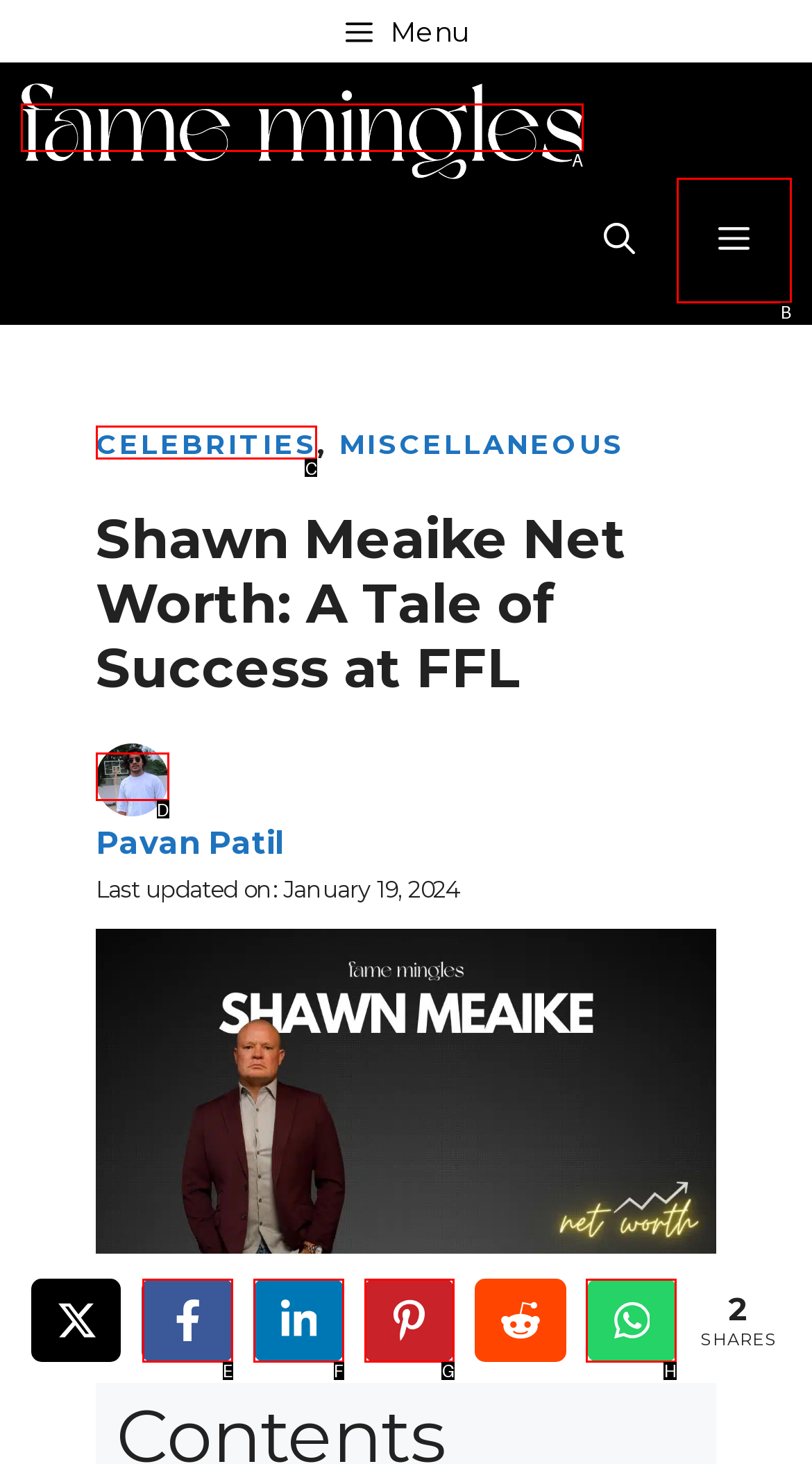Identify the UI element that best fits the description: alt="Fame Mingles"
Respond with the letter representing the correct option.

A